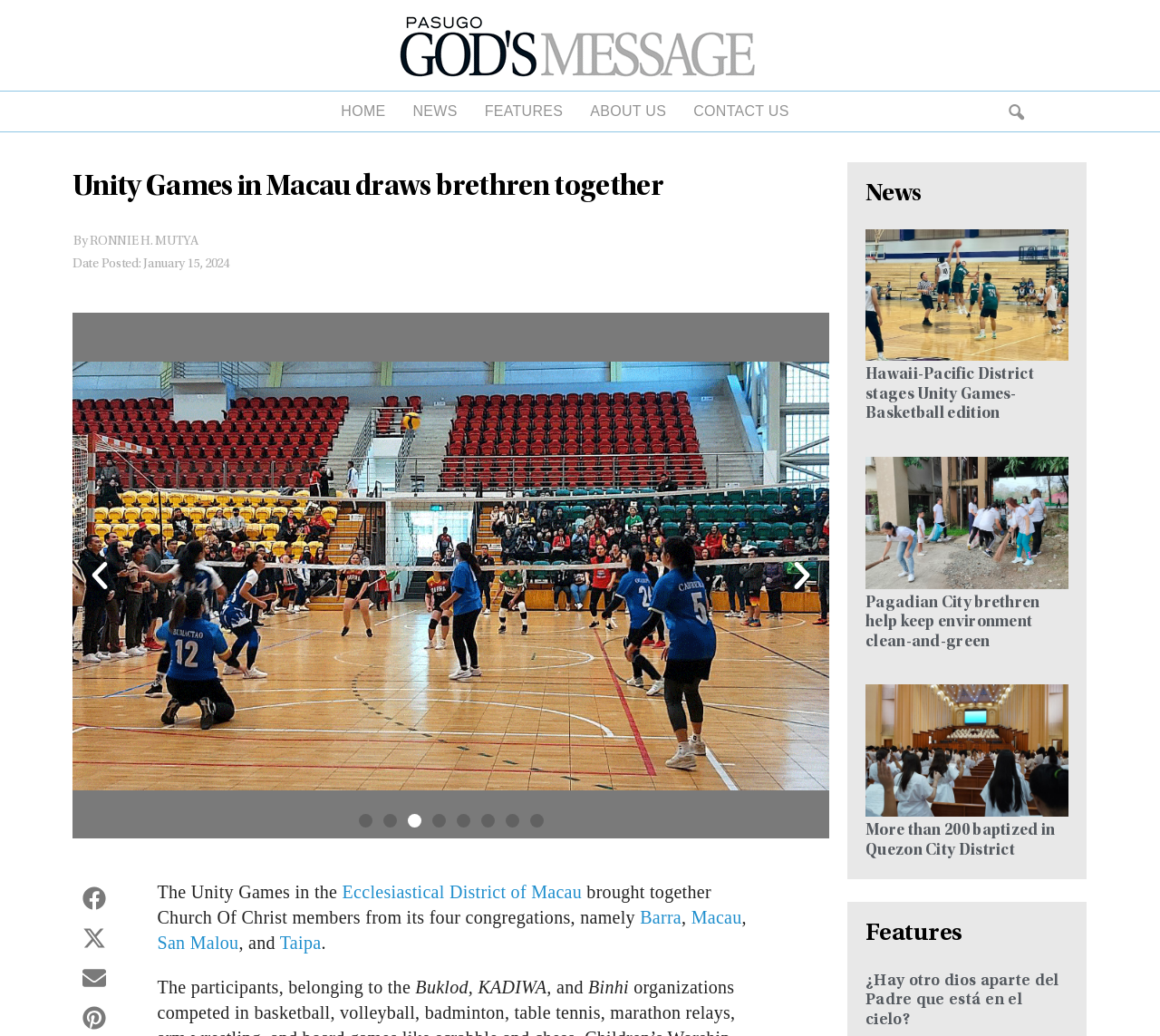Please find the top heading of the webpage and generate its text.

Unity Games in Macau draws brethren together